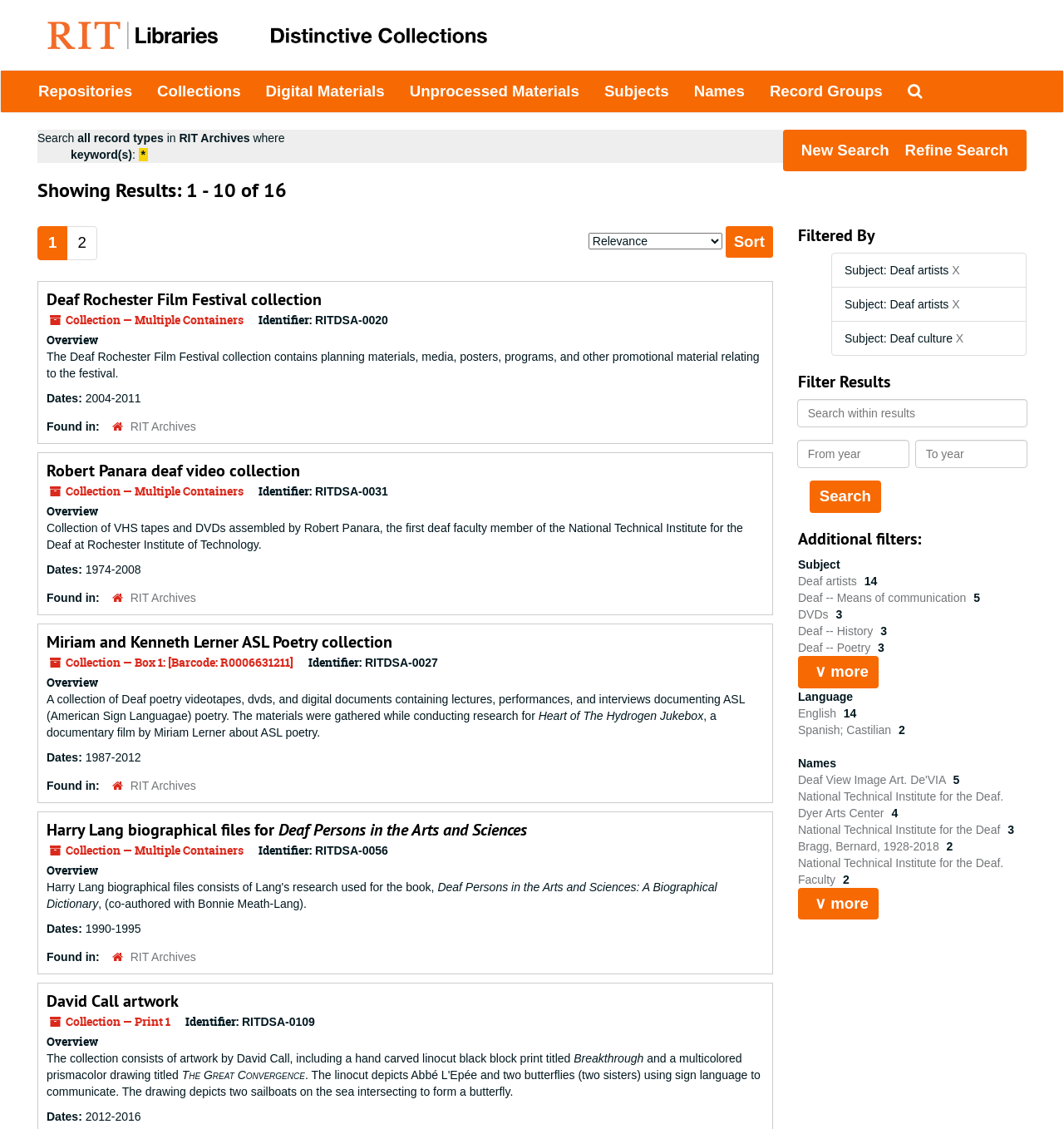What is the identifier of the Robert Panara deaf video collection?
Look at the image and construct a detailed response to the question.

I found the answer by looking at the 'Identifier:' text element on the webpage, which is associated with the 'Robert Panara deaf video collection' heading. The identifier is 'RITDSA-0031'.